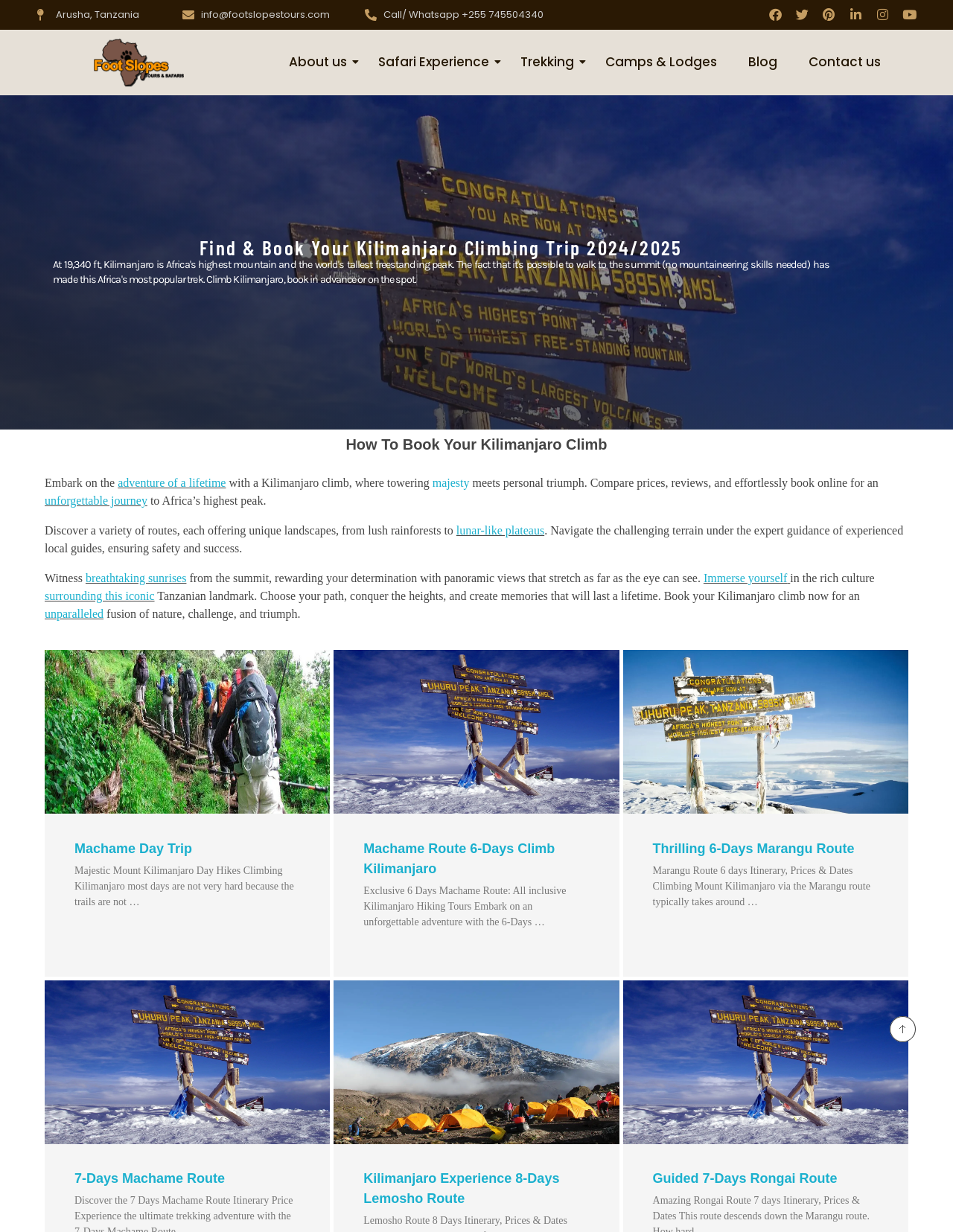Highlight the bounding box coordinates of the element that should be clicked to carry out the following instruction: "Click the 'Safari Experience' link". The coordinates must be given as four float numbers ranging from 0 to 1, i.e., [left, top, right, bottom].

[0.389, 0.042, 0.521, 0.059]